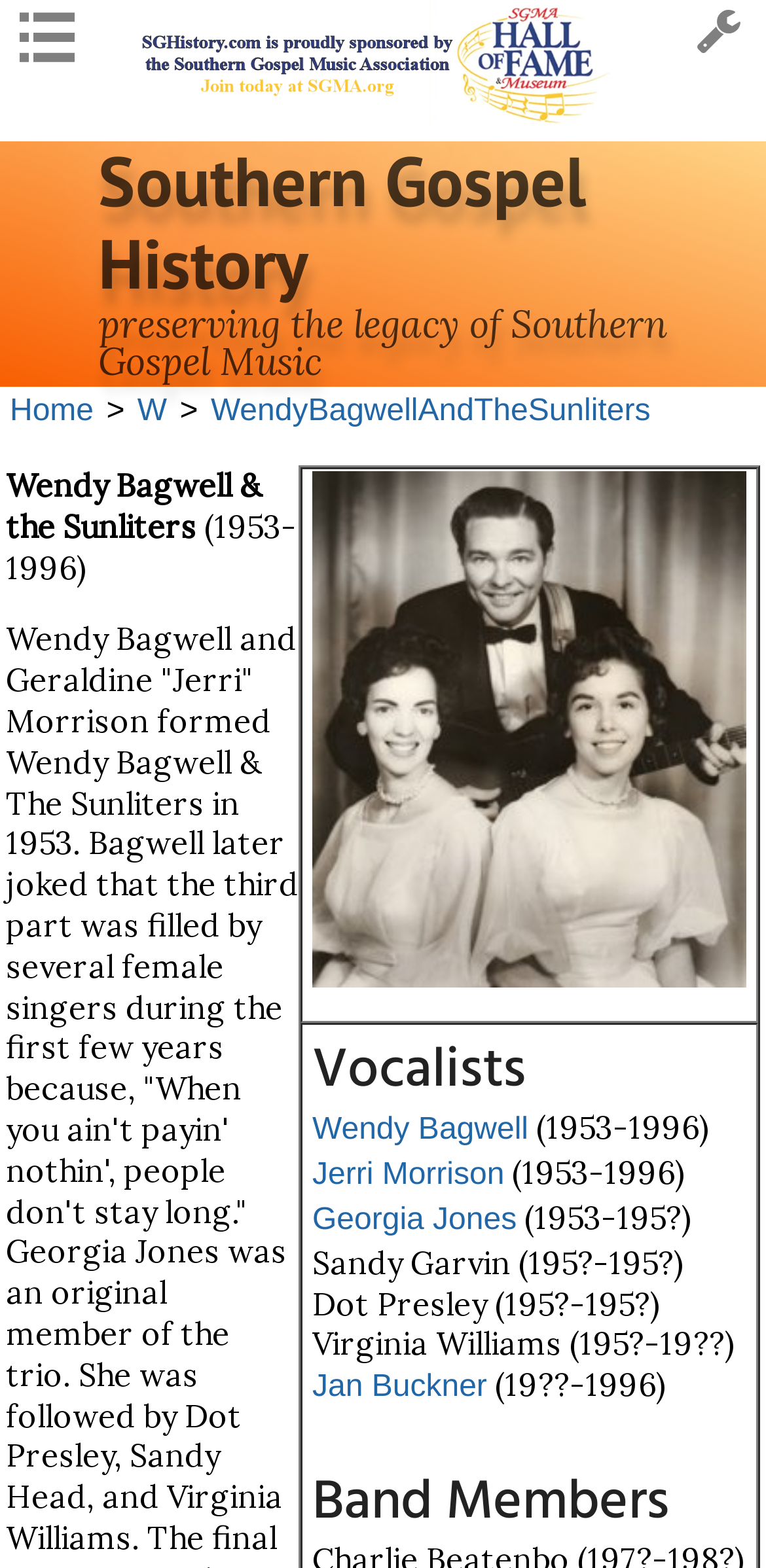What is the category of the webpage? Refer to the image and provide a one-word or short phrase answer.

Southern Gospel History